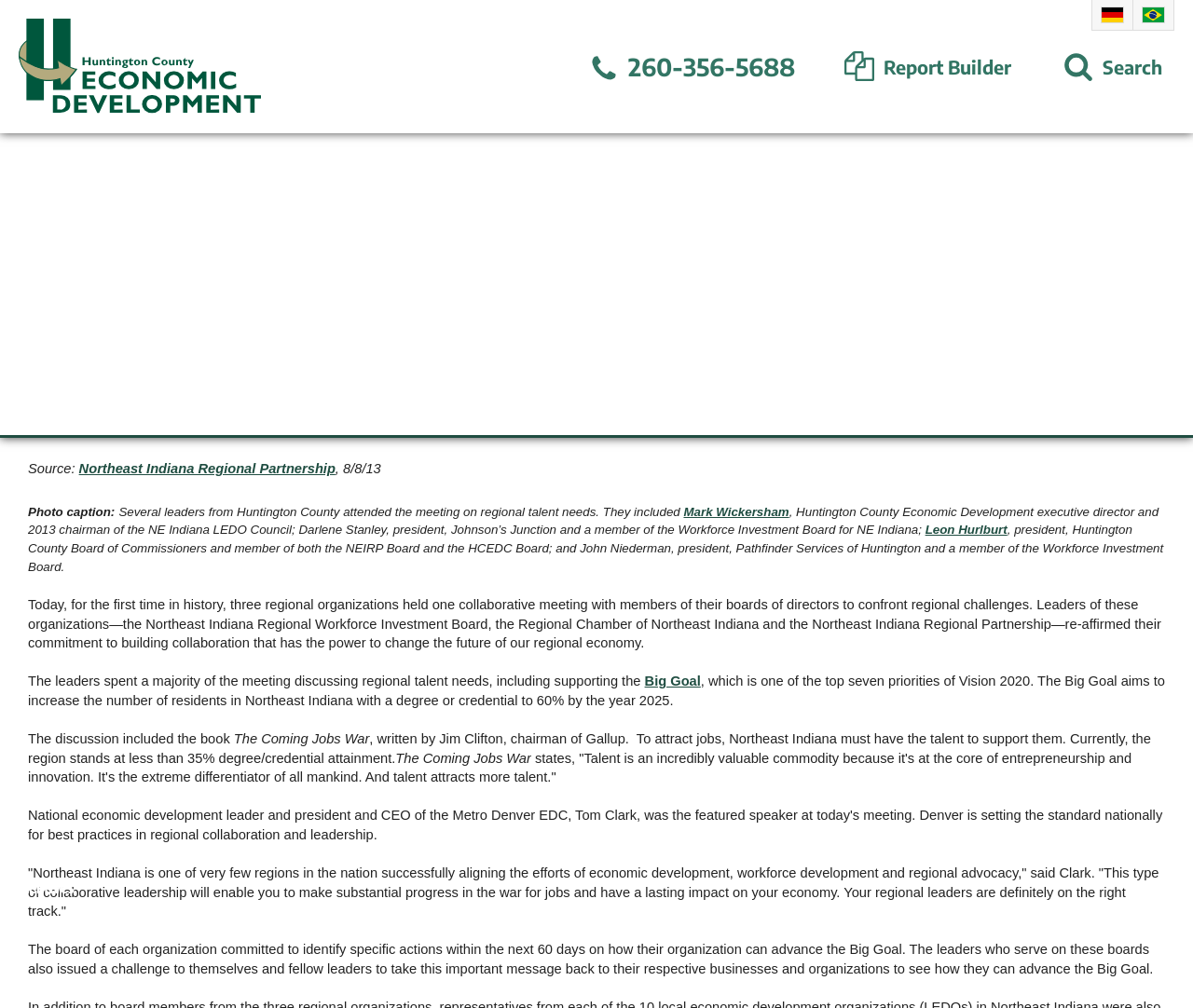Can you give a comprehensive explanation to the question given the content of the image?
What is the goal of increasing the number of residents with a degree or credential in Northeast Indiana?

I found the answer by reading the text that mentions the Big Goal, which aims to increase the number of residents in Northeast Indiana with a degree or credential to 60% by the year 2025.